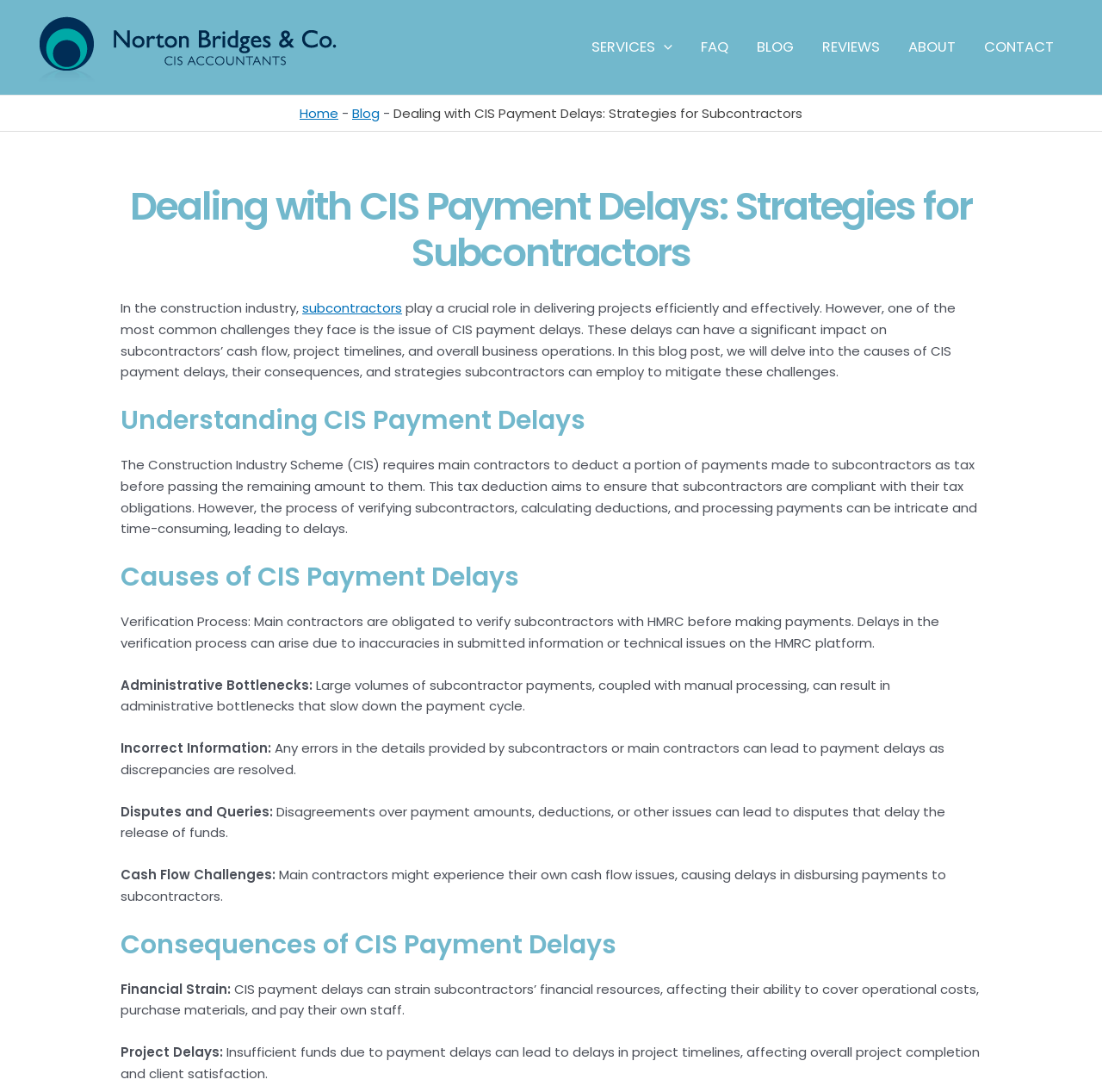Identify the bounding box coordinates of the region I need to click to complete this instruction: "Click the 'SERVICES' menu toggle".

[0.594, 0.016, 0.61, 0.071]